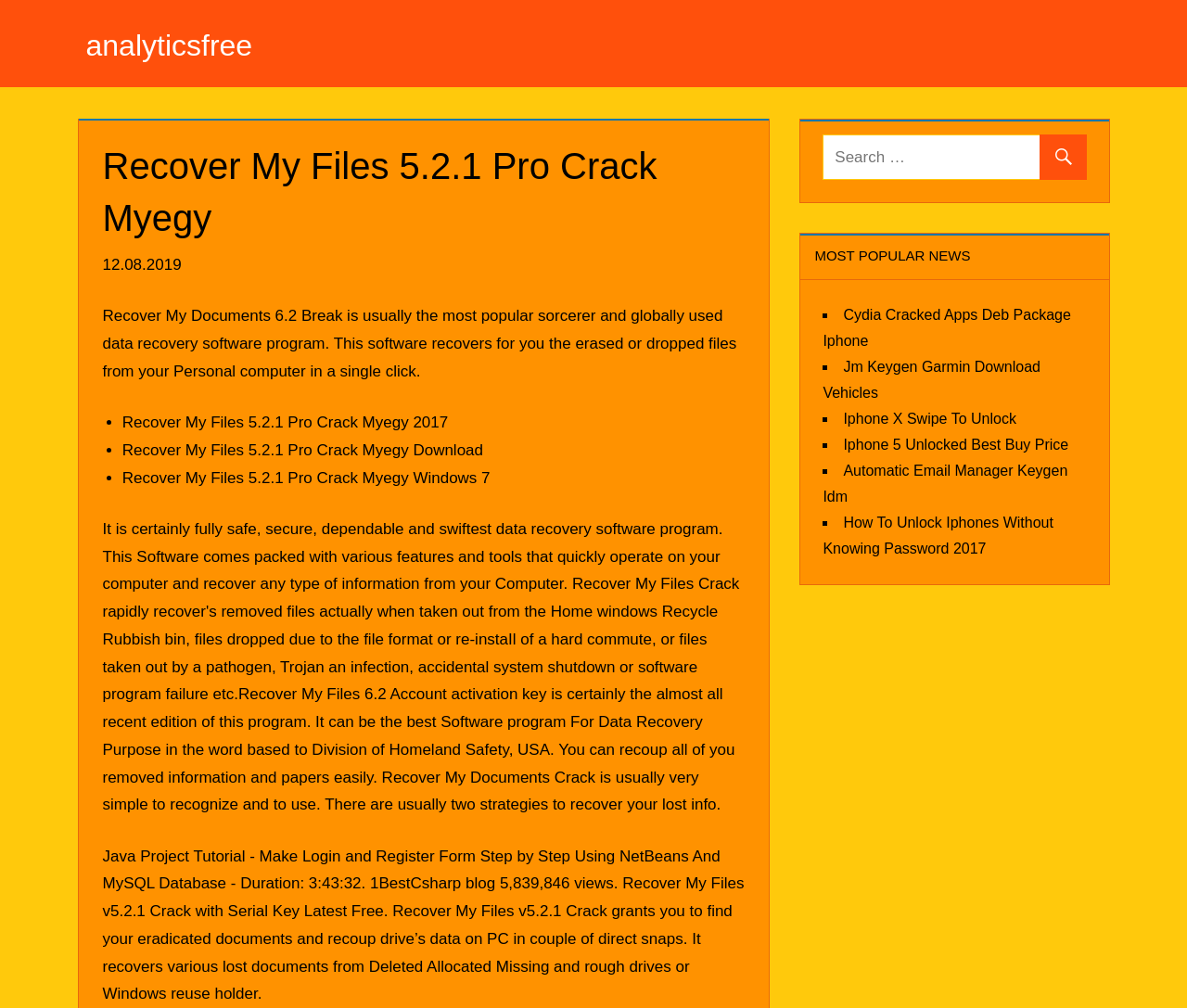Determine the bounding box coordinates for the clickable element required to fulfill the instruction: "Go to 'History'". Provide the coordinates as four float numbers between 0 and 1, i.e., [left, top, right, bottom].

None